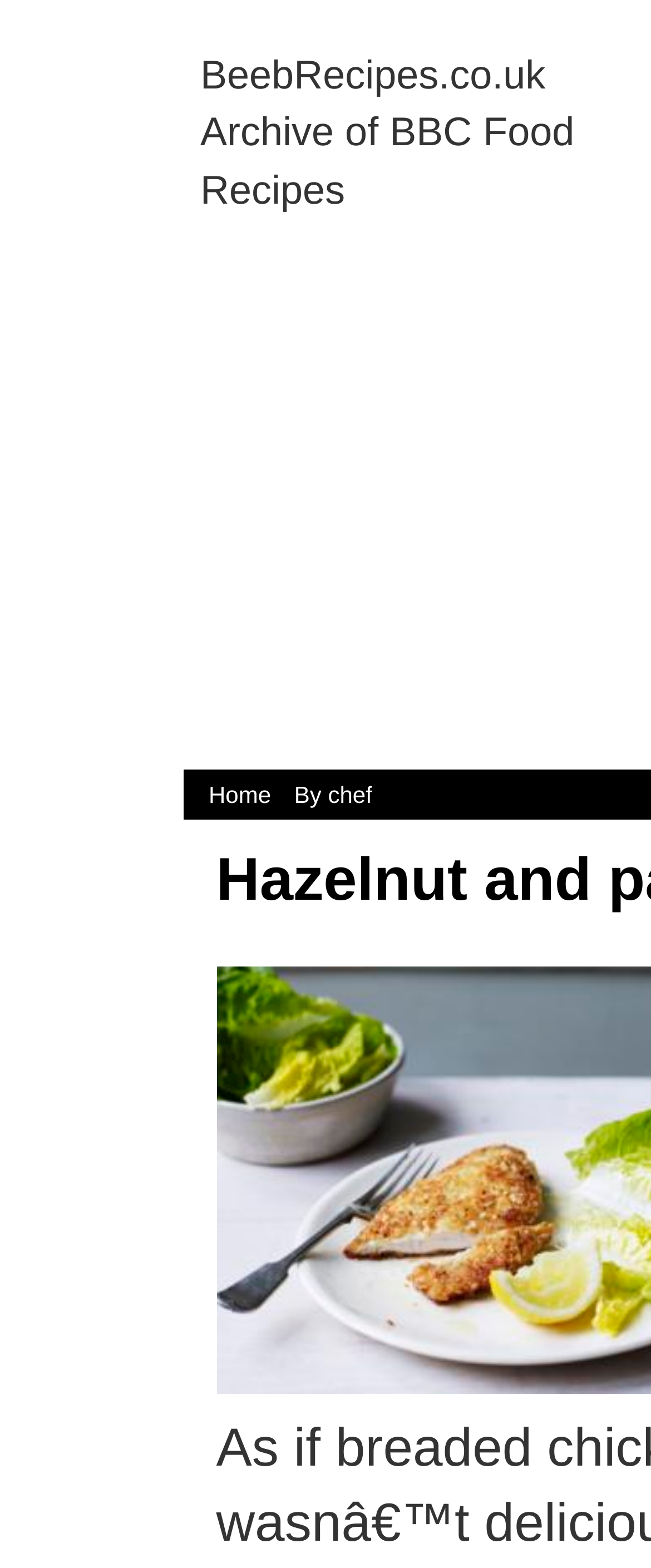Please find and give the text of the main heading on the webpage.

Hazelnut and parmesan-crusted chicken